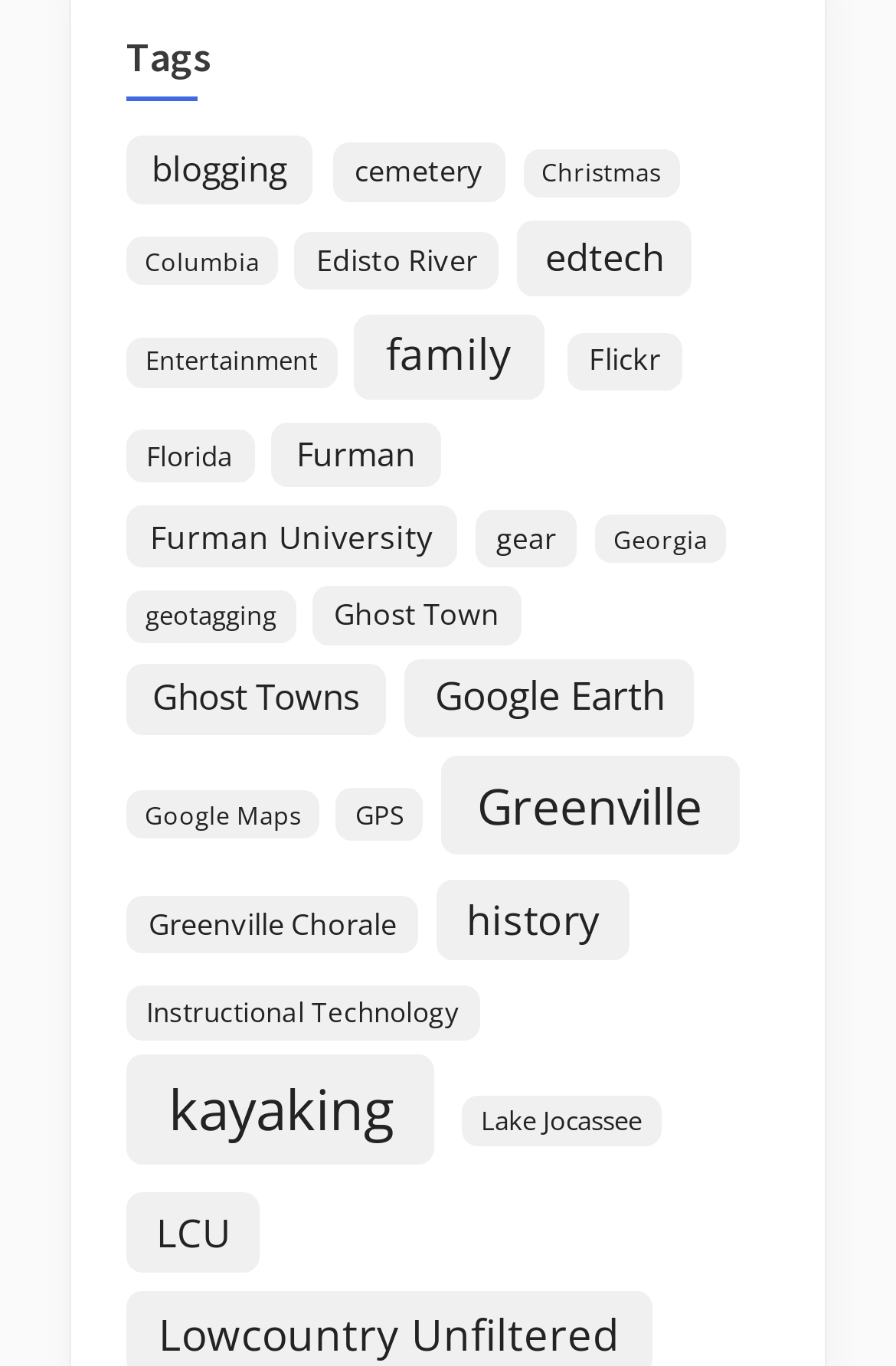What is the category with the fewest items?
Using the image as a reference, give a one-word or short phrase answer.

13 items